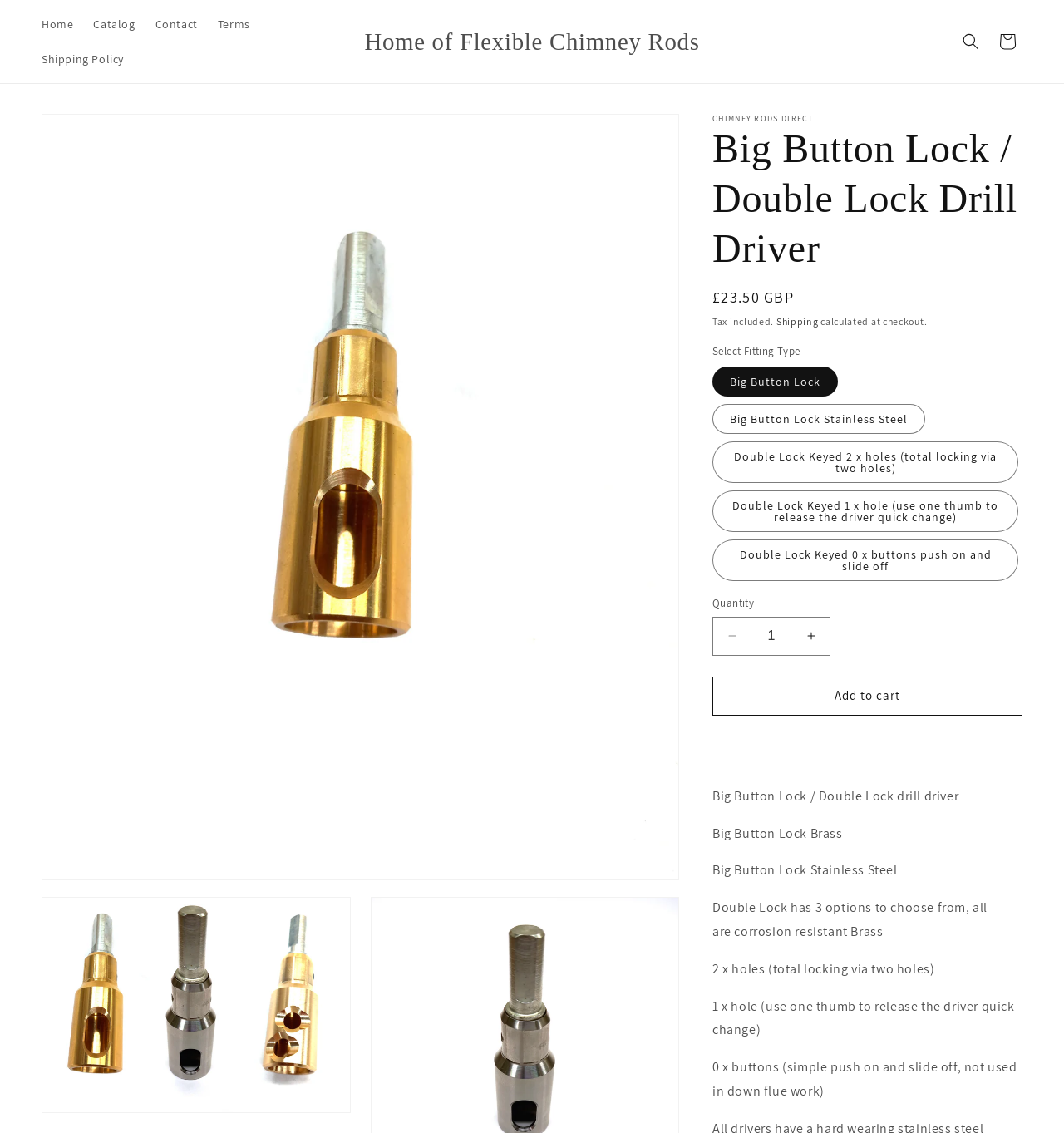Locate the bounding box coordinates of the element you need to click to accomplish the task described by this instruction: "Read more about the 'Request for research participants + updates!' ".

None